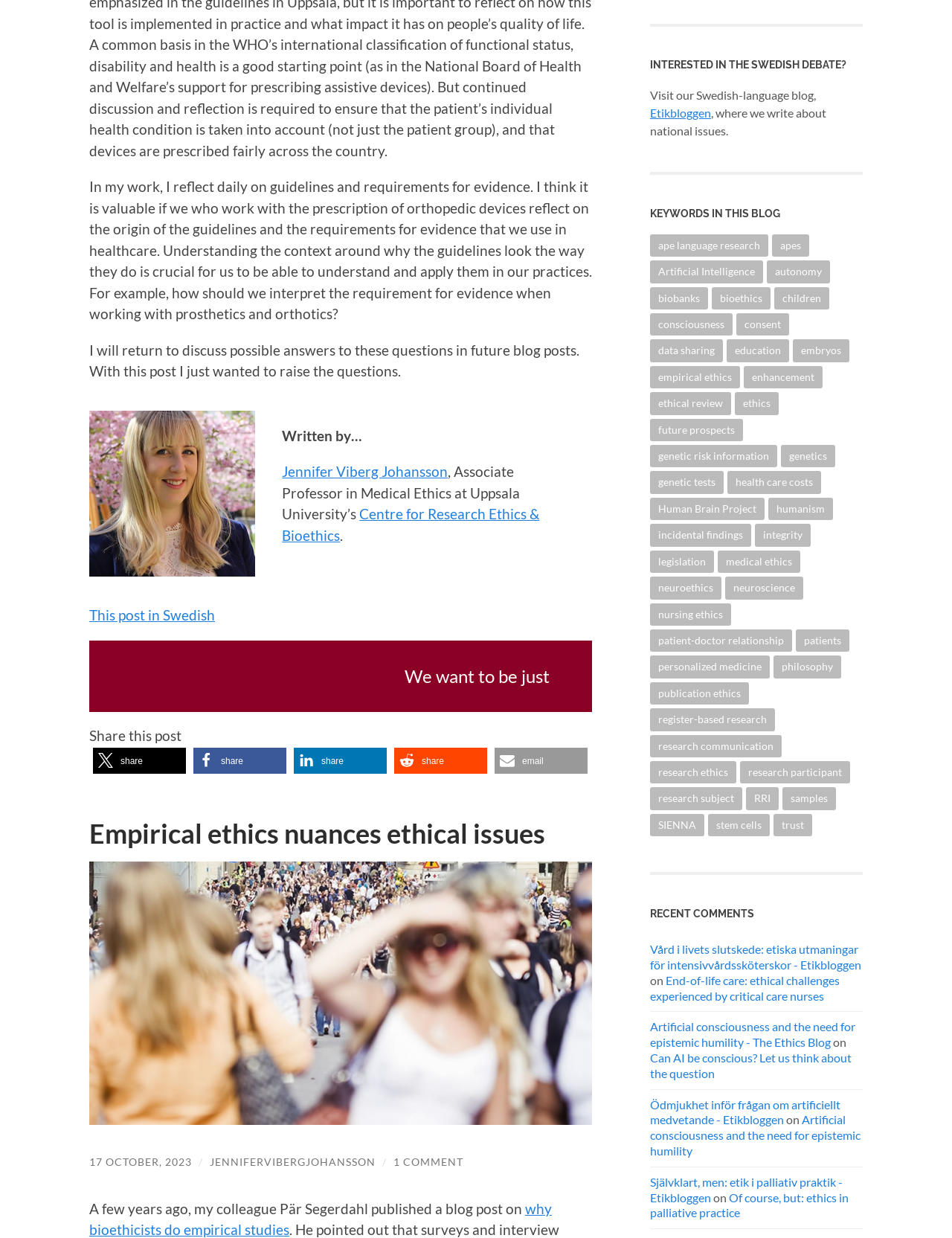Highlight the bounding box coordinates of the region I should click on to meet the following instruction: "Read more about empirical ethics".

[0.094, 0.661, 0.622, 0.687]